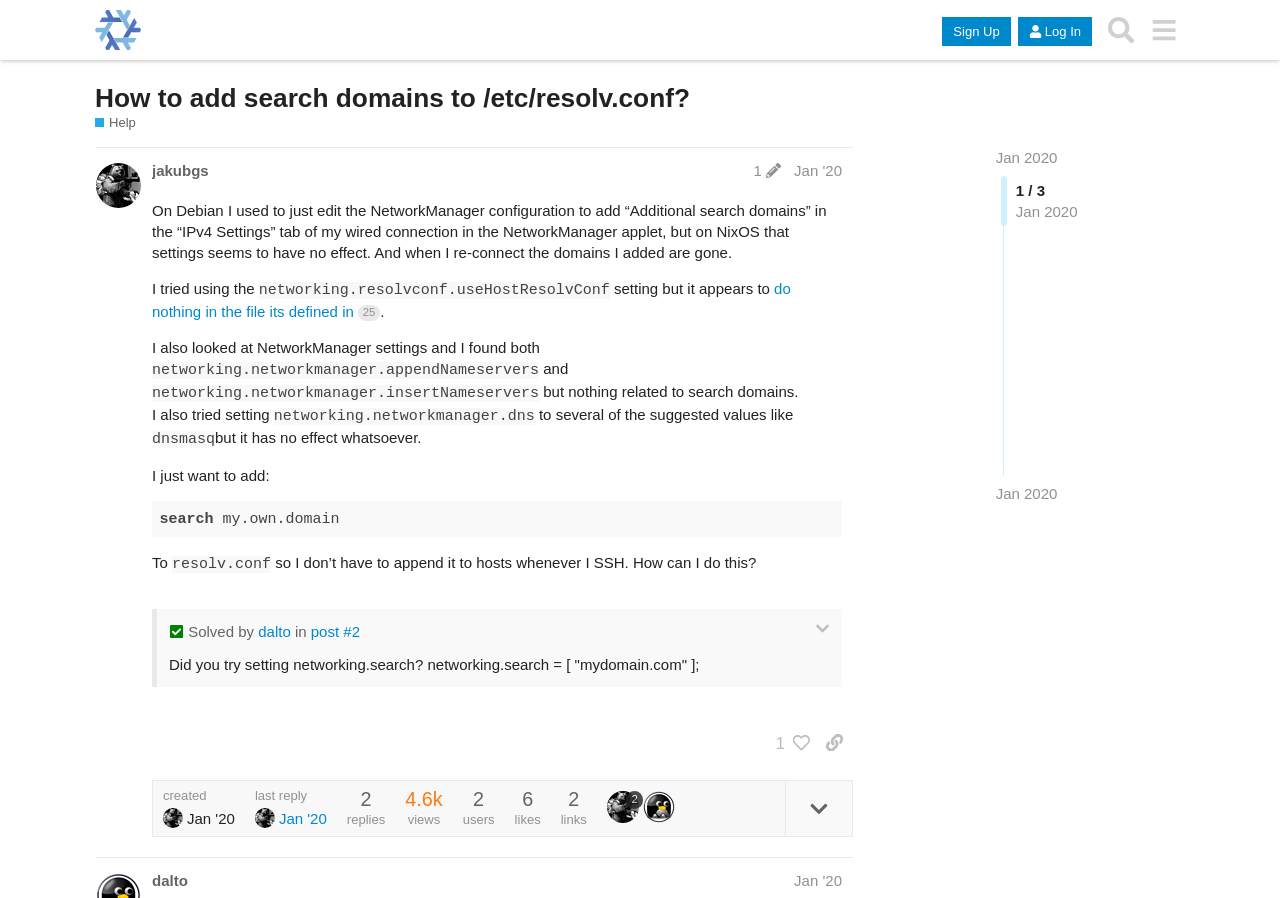How many replies are there in this topic?
Based on the image, provide a one-word or brief-phrase response.

1